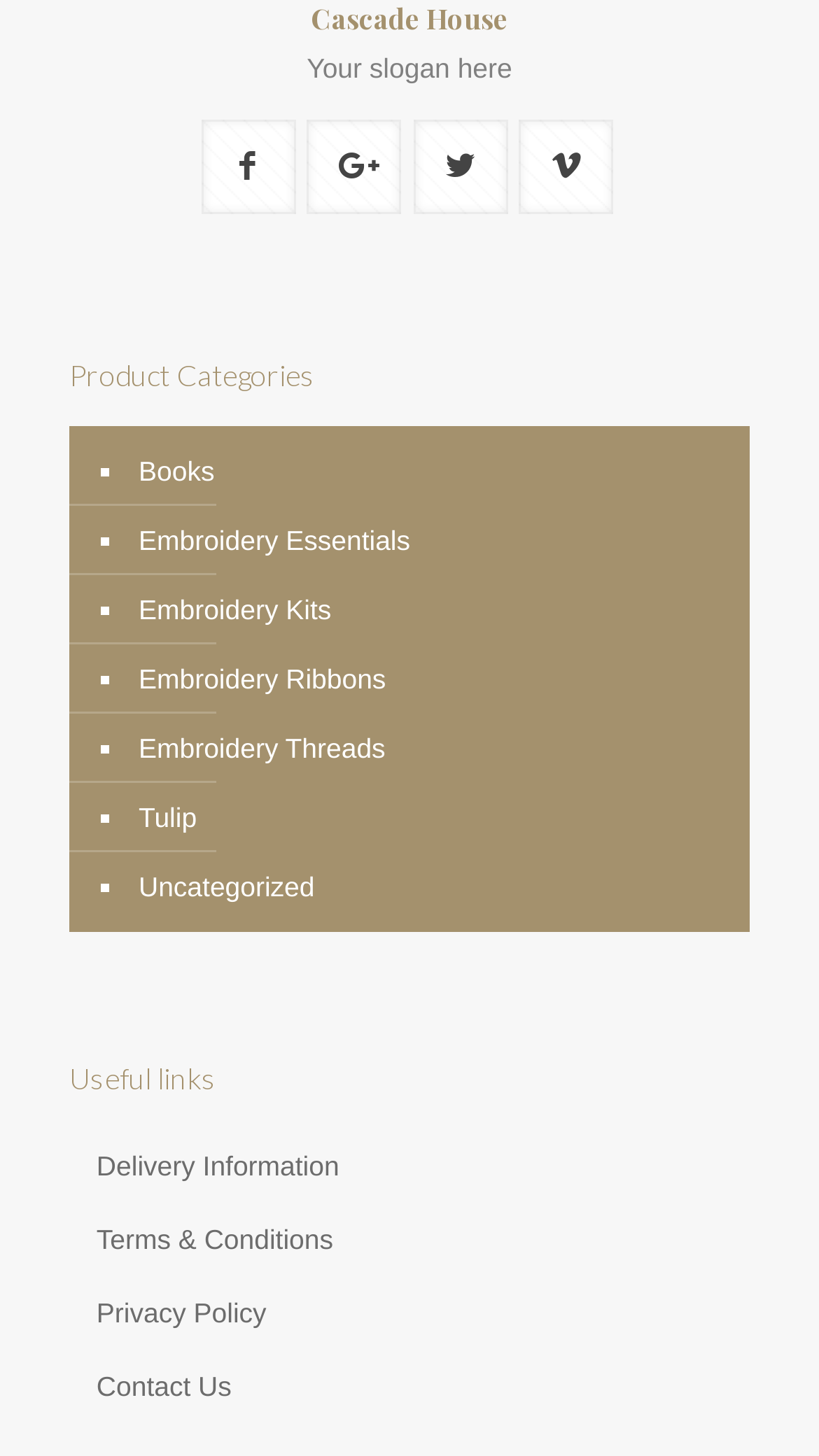Locate the bounding box coordinates of the clickable region necessary to complete the following instruction: "Browse Embroidery Threads". Provide the coordinates in the format of four float numbers between 0 and 1, i.e., [left, top, right, bottom].

[0.162, 0.491, 0.89, 0.538]